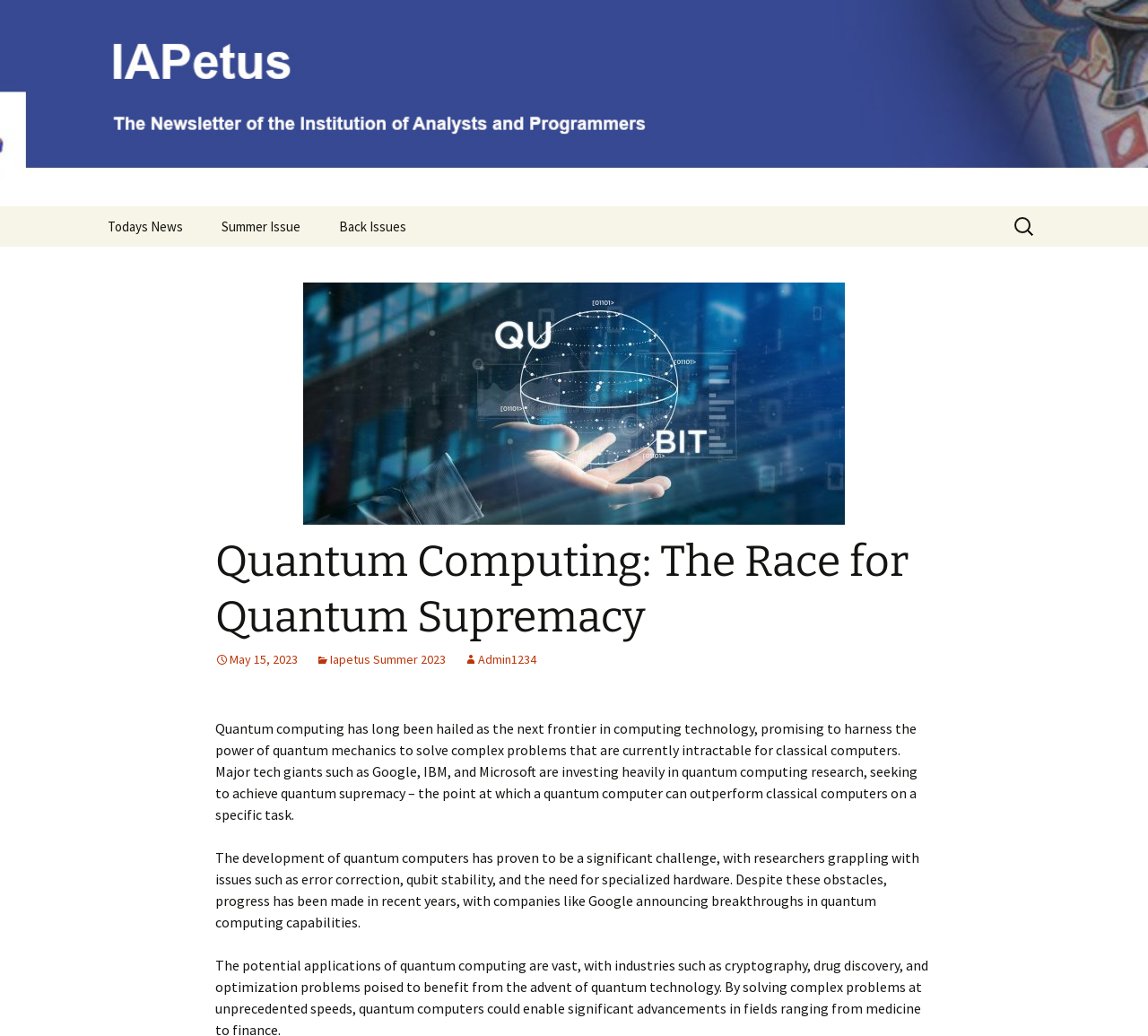Please examine the image and answer the question with a detailed explanation:
What is the date of the article?

The date of the article is mentioned next to the header, which is 'May 15, 2023'. This is indicated by the icon '' followed by the date.